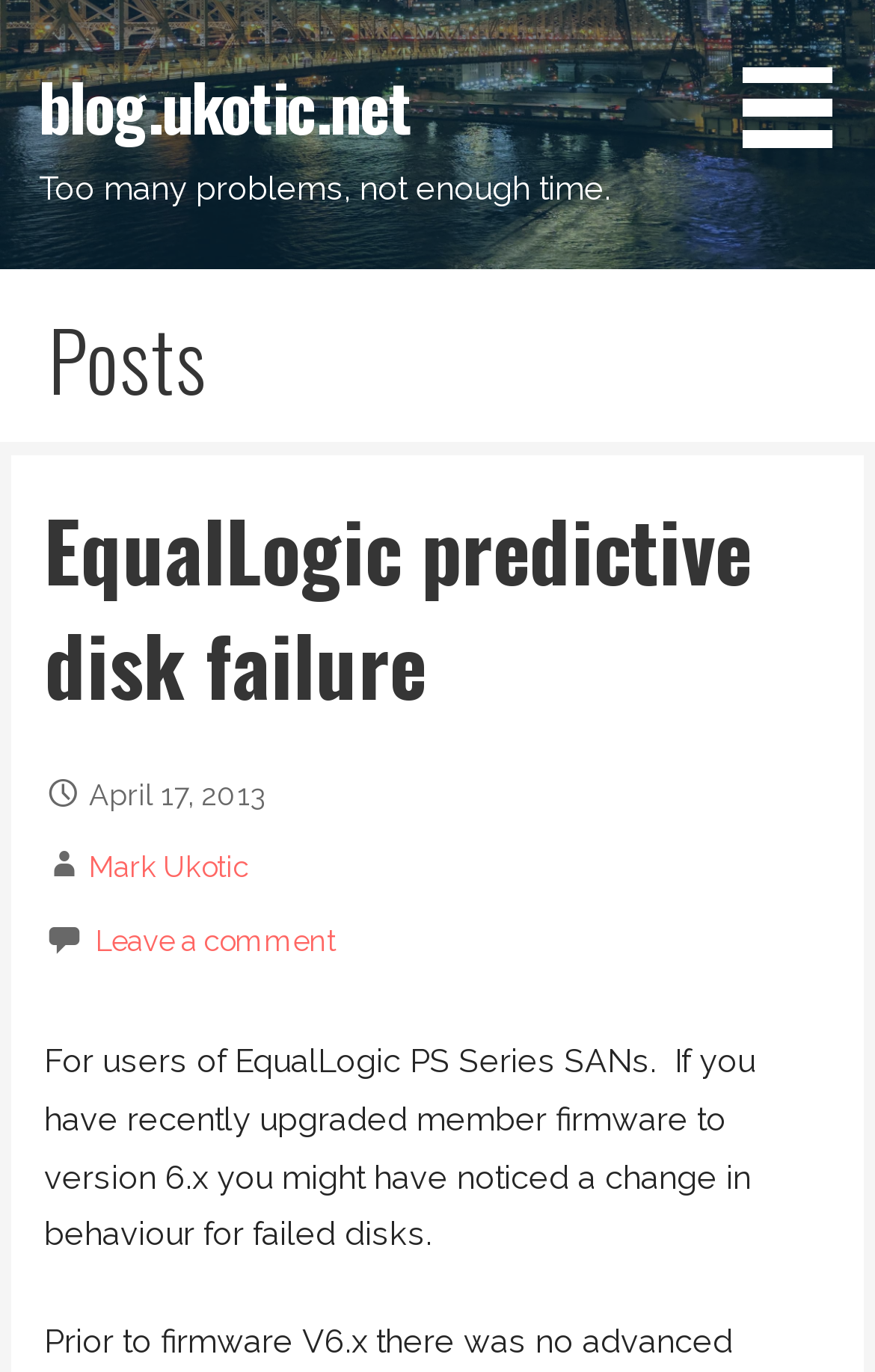What is the topic of this post?
Please answer the question with a detailed response using the information from the screenshot.

I determined the topic by reading the heading 'EqualLogic predictive disk failure' which is a subheading under 'Posts'.